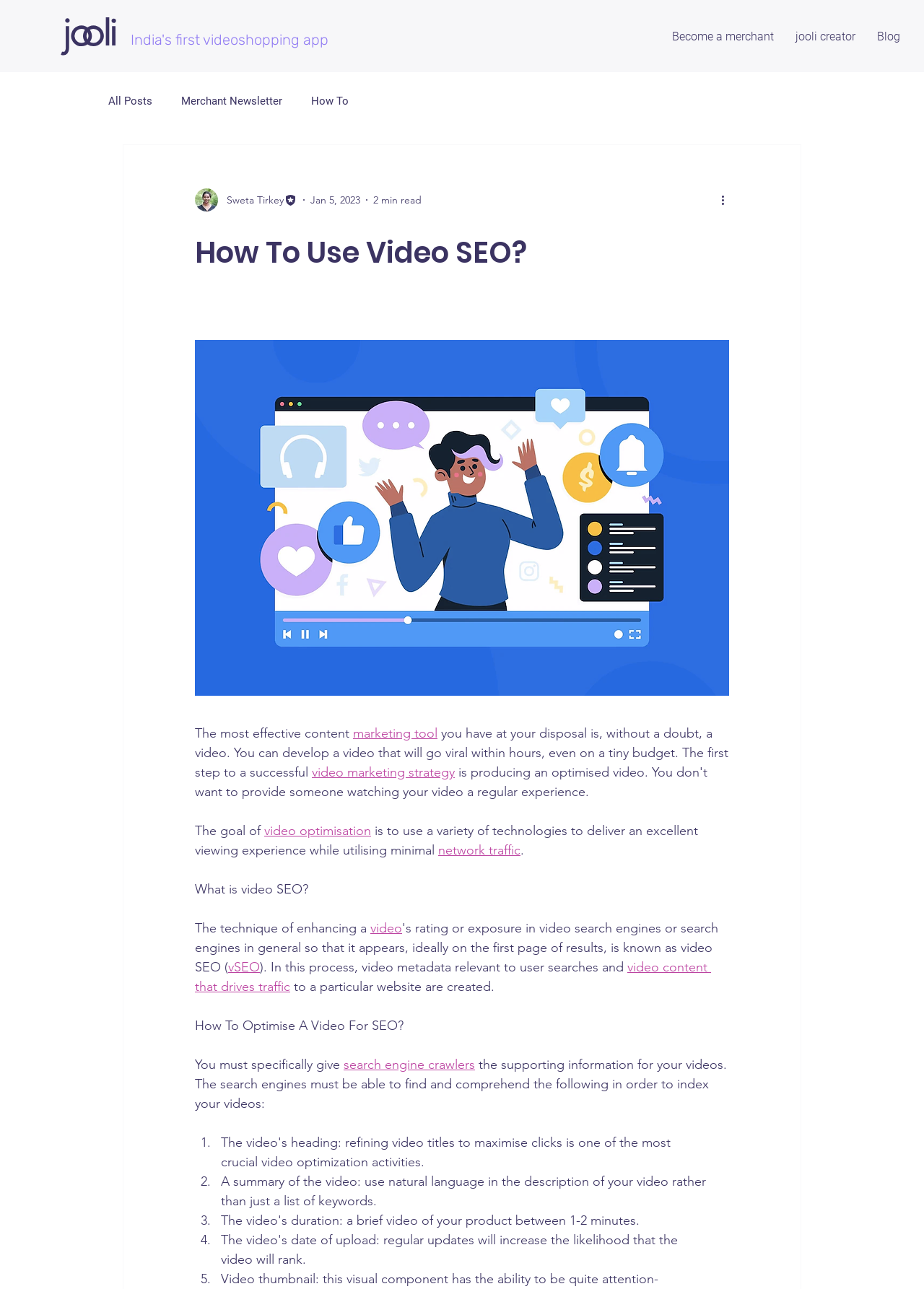From the webpage screenshot, identify the region described by video optimisation. Provide the bounding box coordinates as (top-left x, top-left y, bottom-right x, bottom-right y), with each value being a floating point number between 0 and 1.

[0.286, 0.638, 0.402, 0.651]